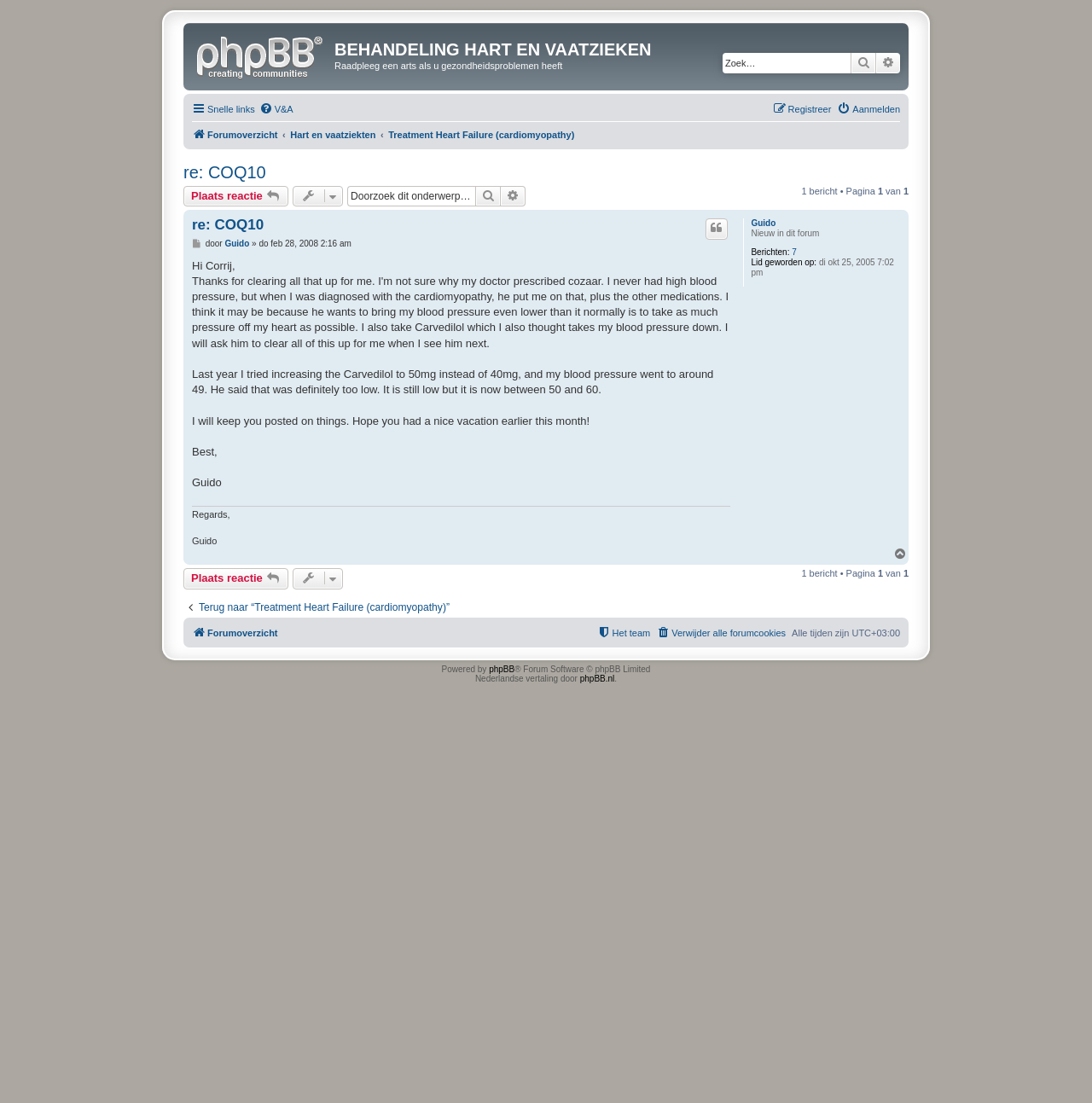Who is the author of the post?
Please analyze the image and answer the question with as much detail as possible.

The author of the post can be determined by looking at the link element 'Guido' which is a child element of the DescriptionListTerm element. This link element is likely to be the author of the post.